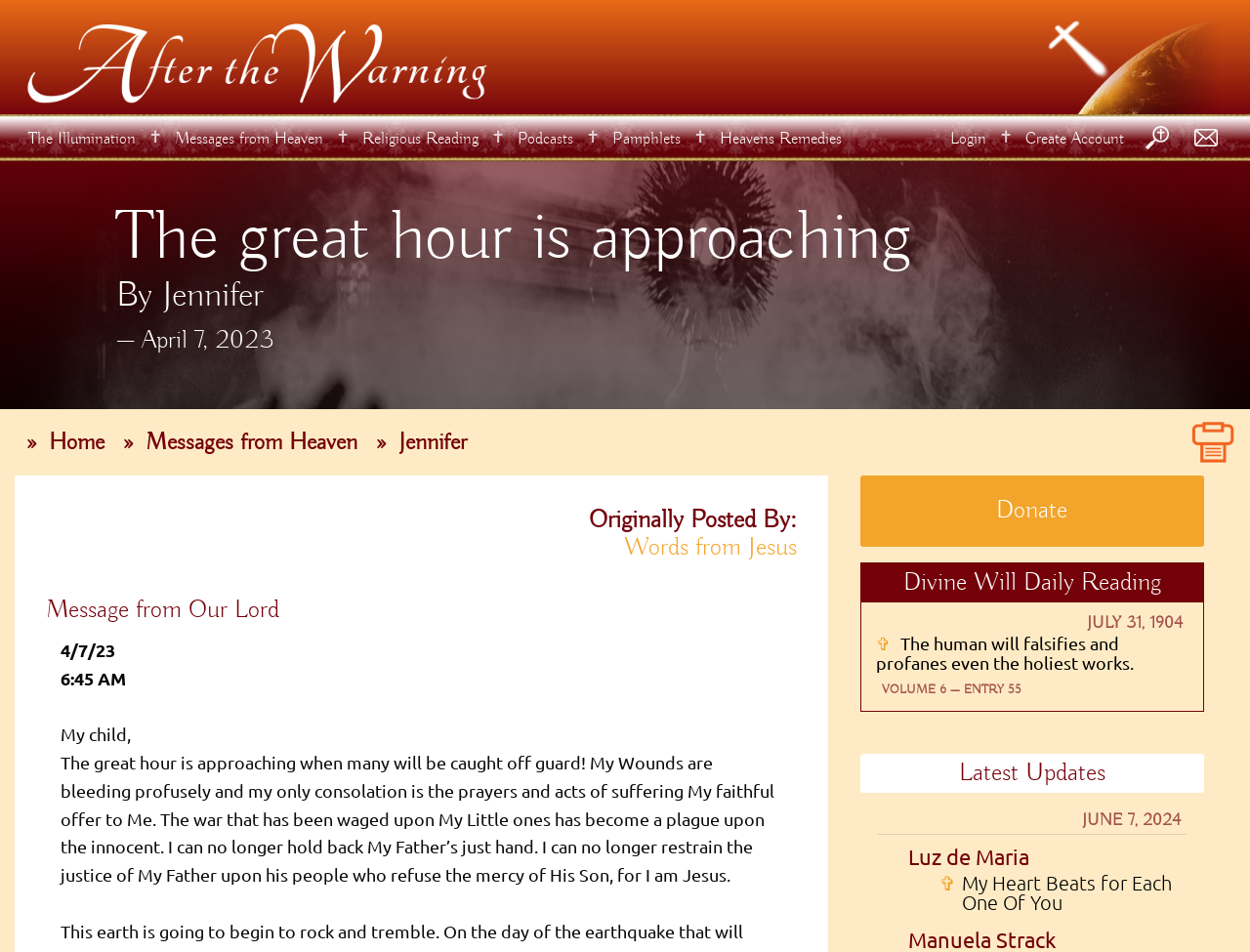Identify the bounding box for the given UI element using the description provided. Coordinates should be in the format (top-left x, top-left y, bottom-right x, bottom-right y) and must be between 0 and 1. Here is the description: alt="print"

[0.941, 0.452, 0.988, 0.473]